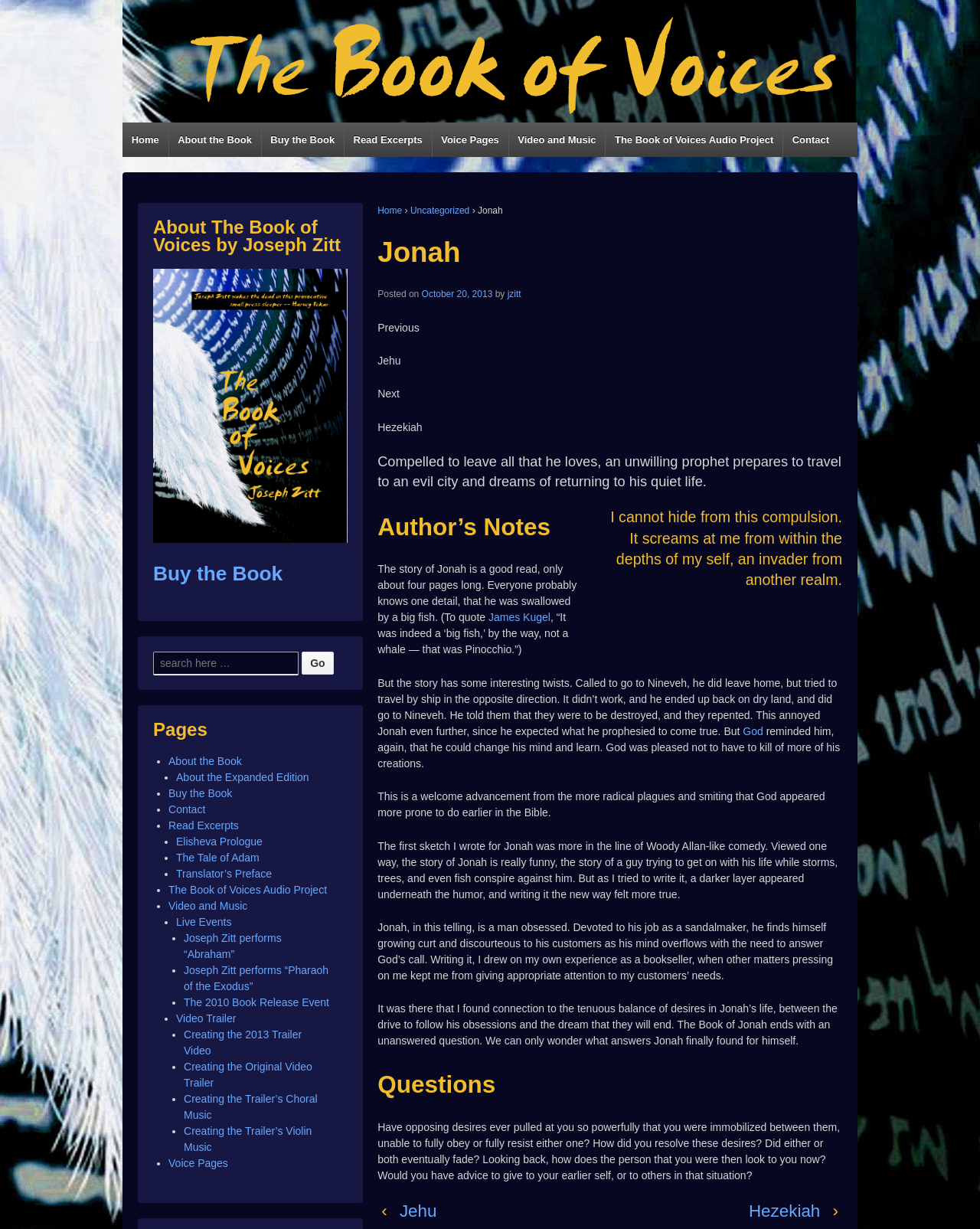Please find the bounding box for the following UI element description. Provide the coordinates in (top-left x, top-left y, bottom-right x, bottom-right y) format, with values between 0 and 1: Buy the Book

[0.156, 0.458, 0.288, 0.476]